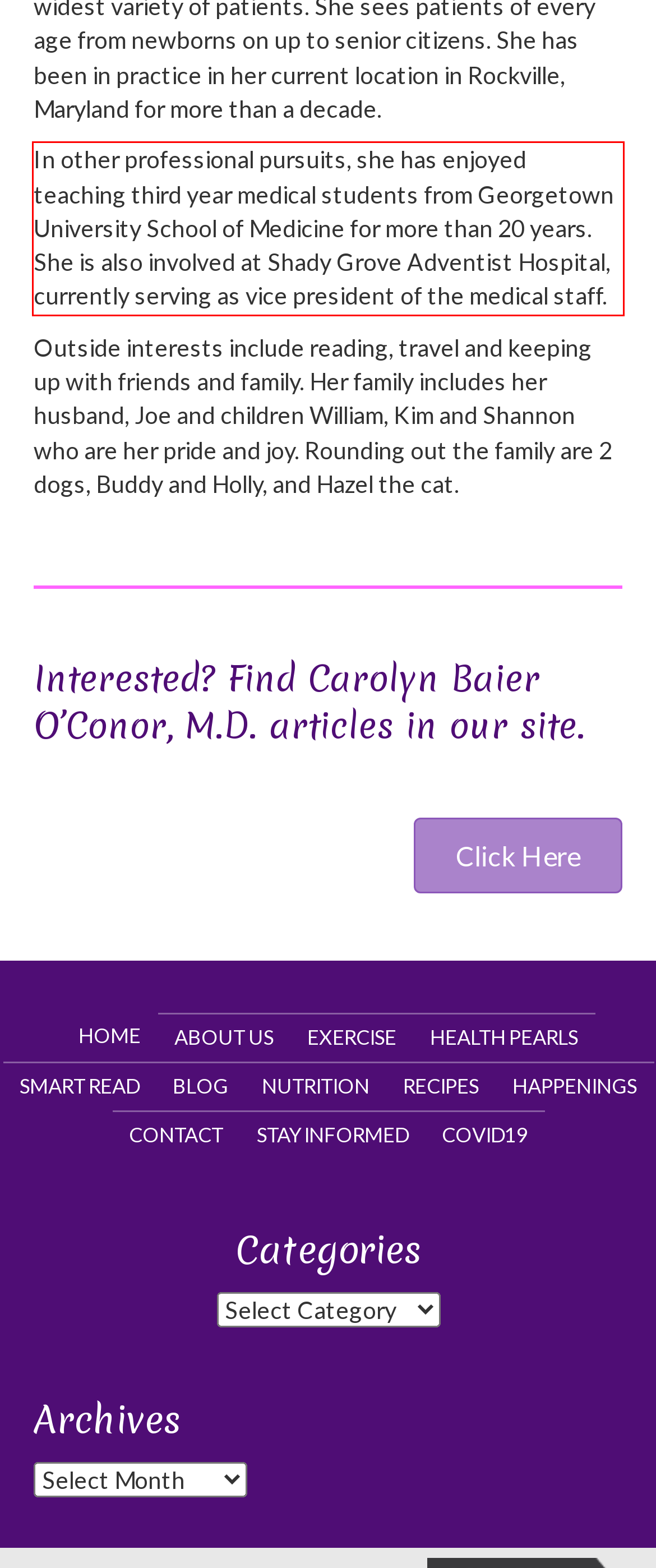You are provided with a screenshot of a webpage containing a red bounding box. Please extract the text enclosed by this red bounding box.

In other professional pursuits, she has enjoyed teaching third year medical students from Georgetown University School of Medicine for more than 20 years. She is also involved at Shady Grove Adventist Hospital, currently serving as vice president of the medical staff.